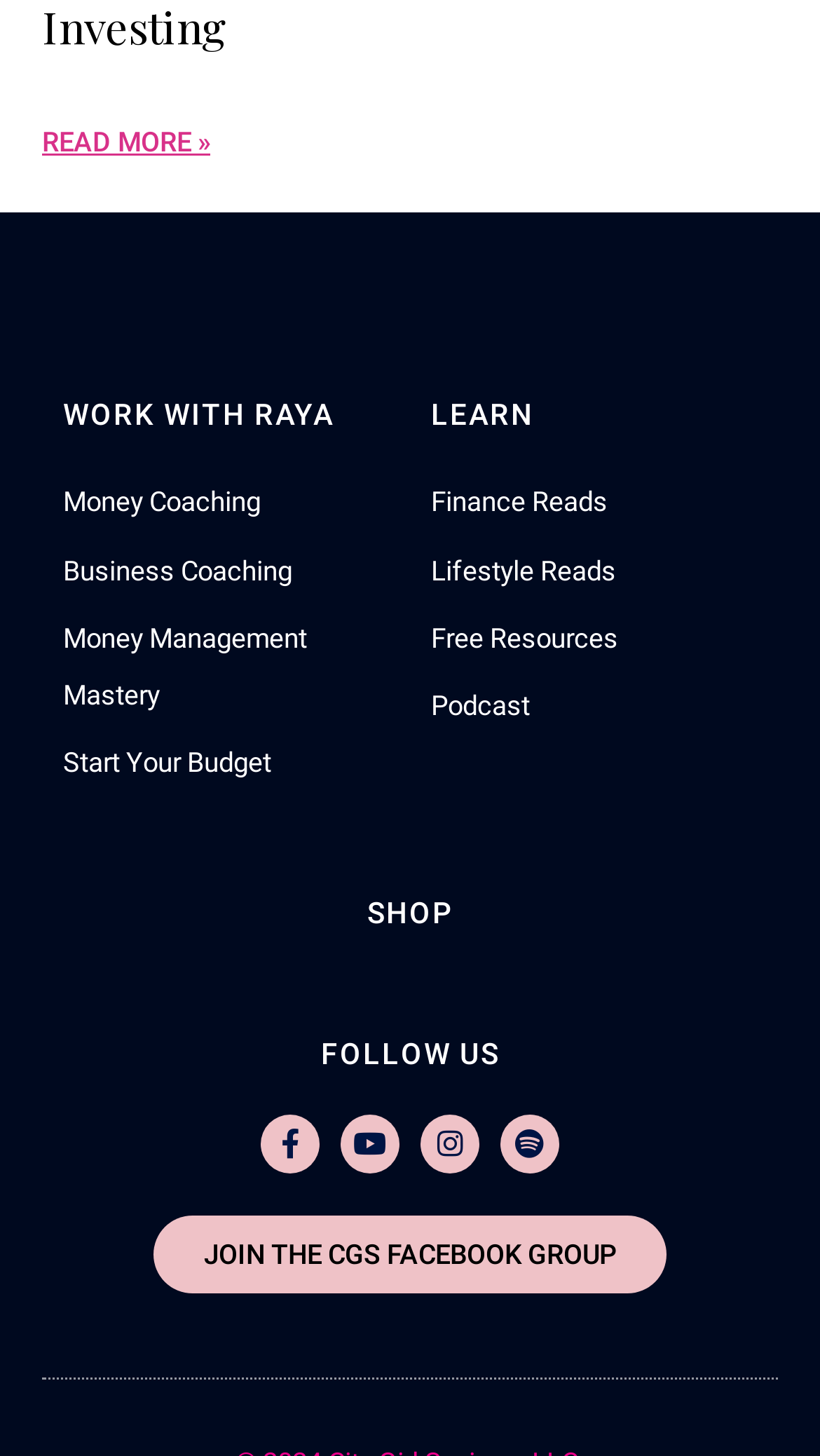Respond to the following query with just one word or a short phrase: 
What type of resources are available under the 'LEARN' section?

Finance and Lifestyle Reads